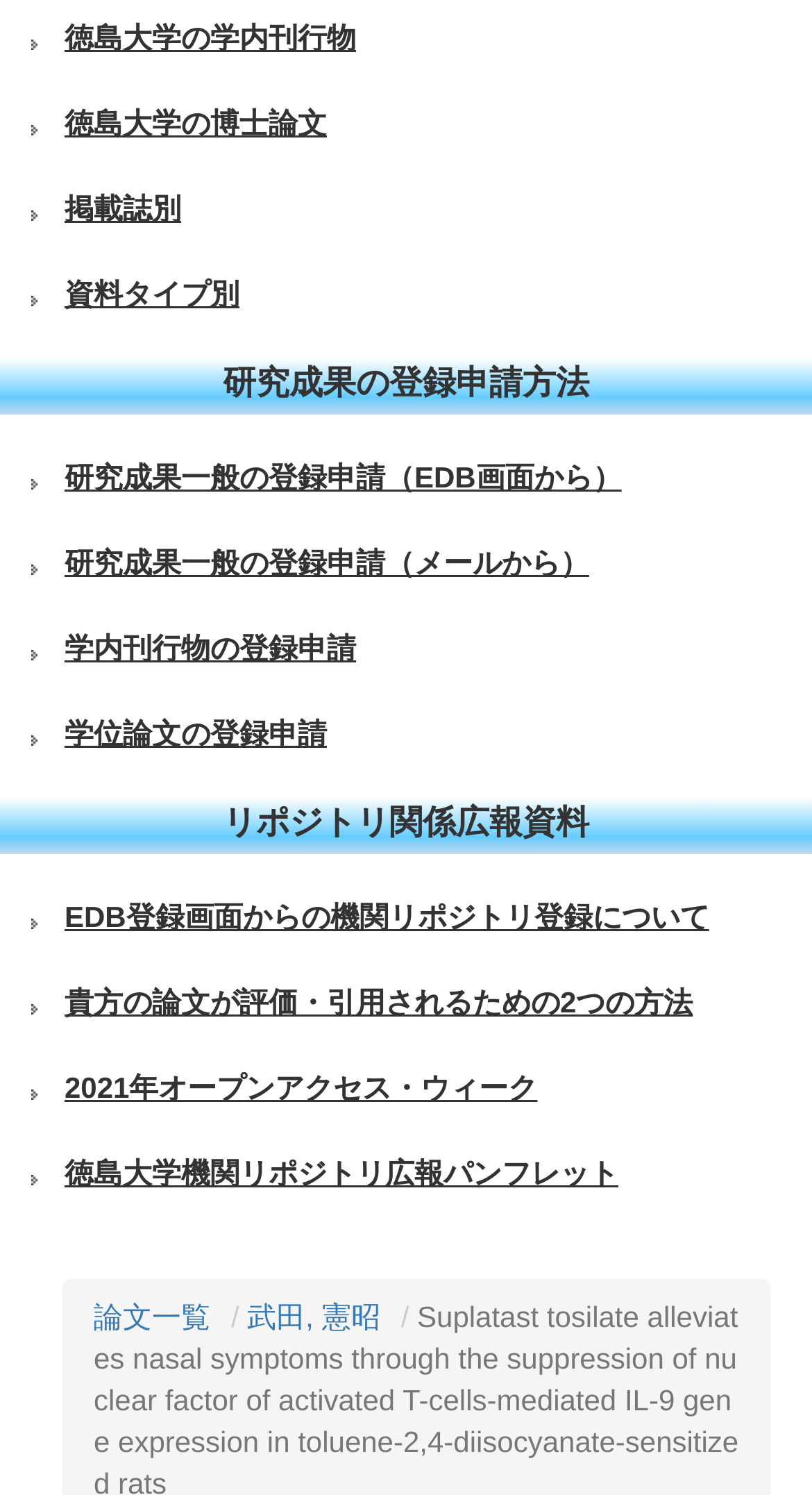Locate the bounding box of the user interface element based on this description: "Learn more?".

None